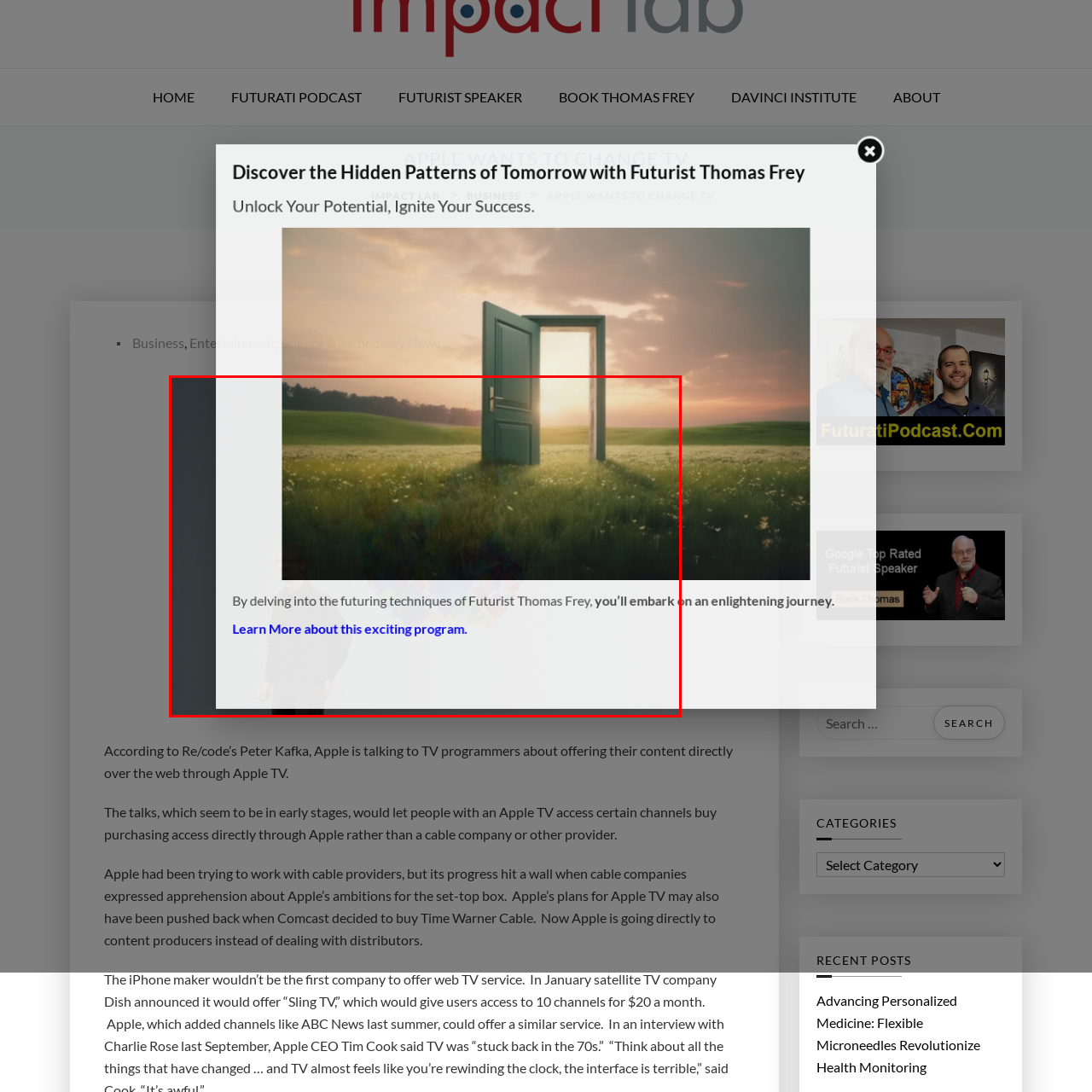Observe the section highlighted in yellow, What is the theme reflected in the image? 
Please respond using a single word or phrase.

Futurism and innovation